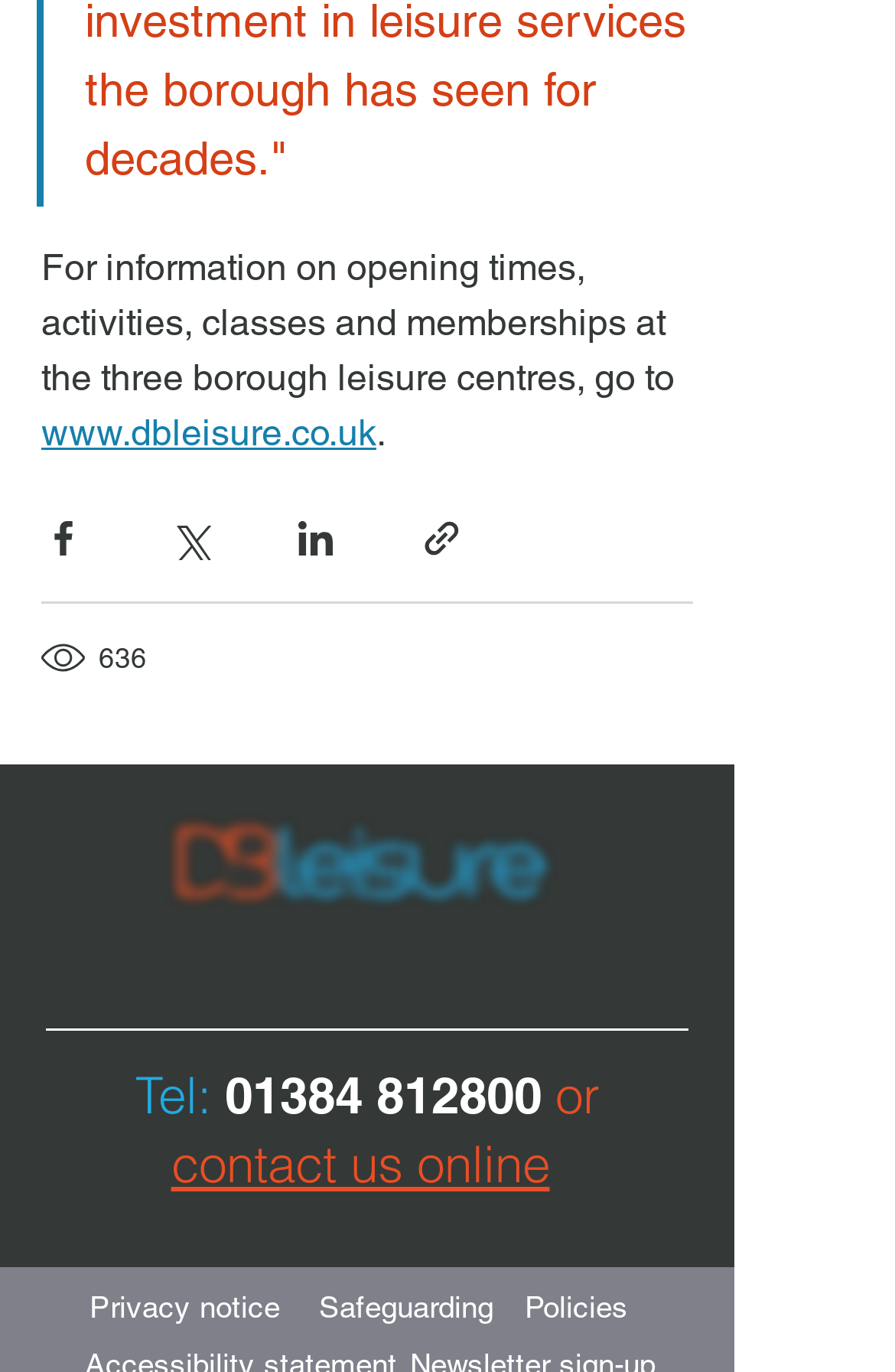Provide the bounding box coordinates of the section that needs to be clicked to accomplish the following instruction: "Visit the DB Leisure website."

[0.046, 0.3, 0.421, 0.332]